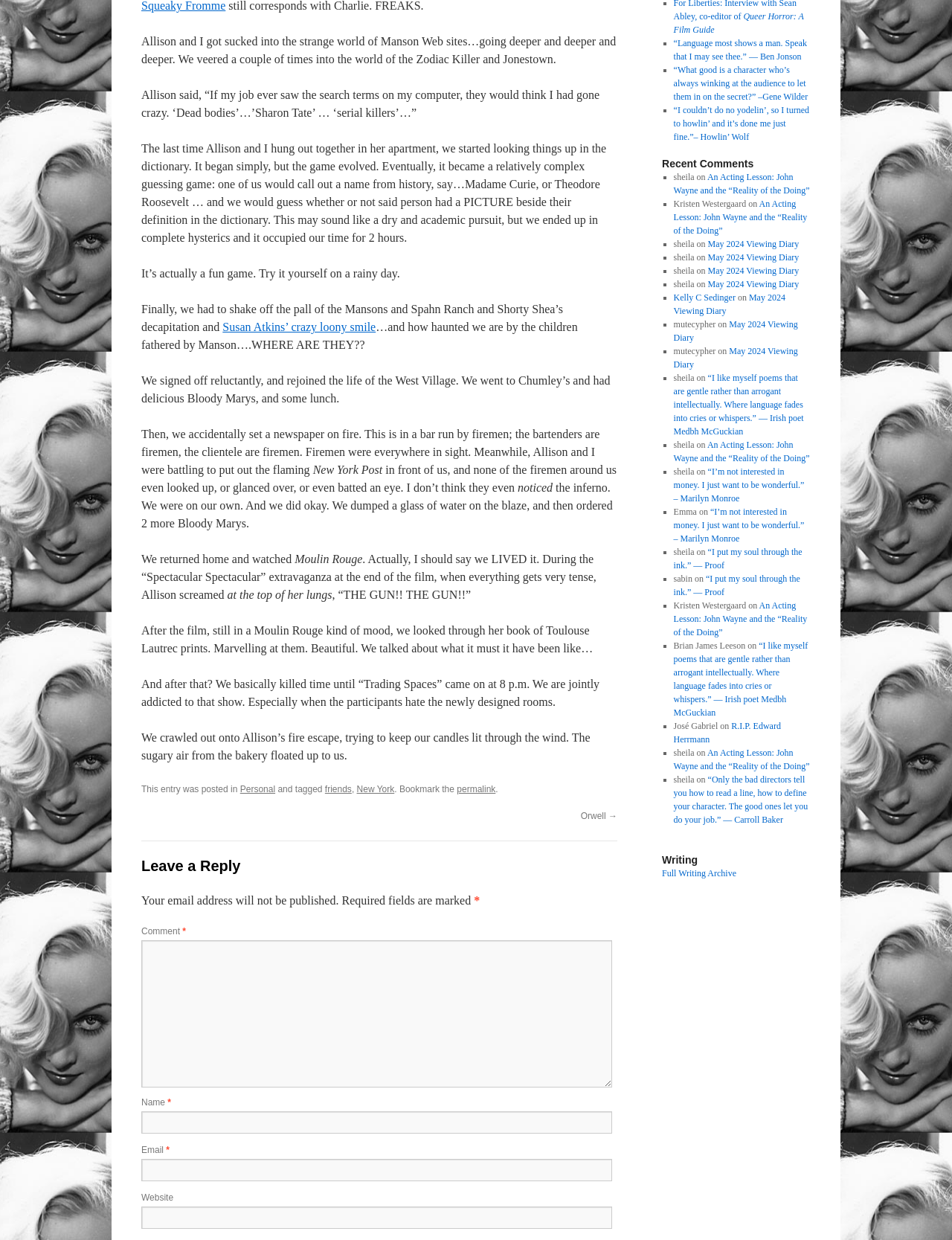What is the name of the TV show that Allison and the author are addicted to?
We need a detailed and exhaustive answer to the question. Please elaborate.

The answer can be found in the text where it says 'We are jointly addicted to that show. Especially when the participants hate the newly designed rooms.' This indicates that Trading Spaces is the name of the TV show that Allison and the author are addicted to.